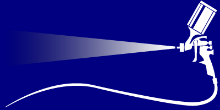What is the color of the spray gun?
Using the image as a reference, answer the question in detail.

According to the caption, the spray gun is rendered in white, which means it is depicted in a white color.